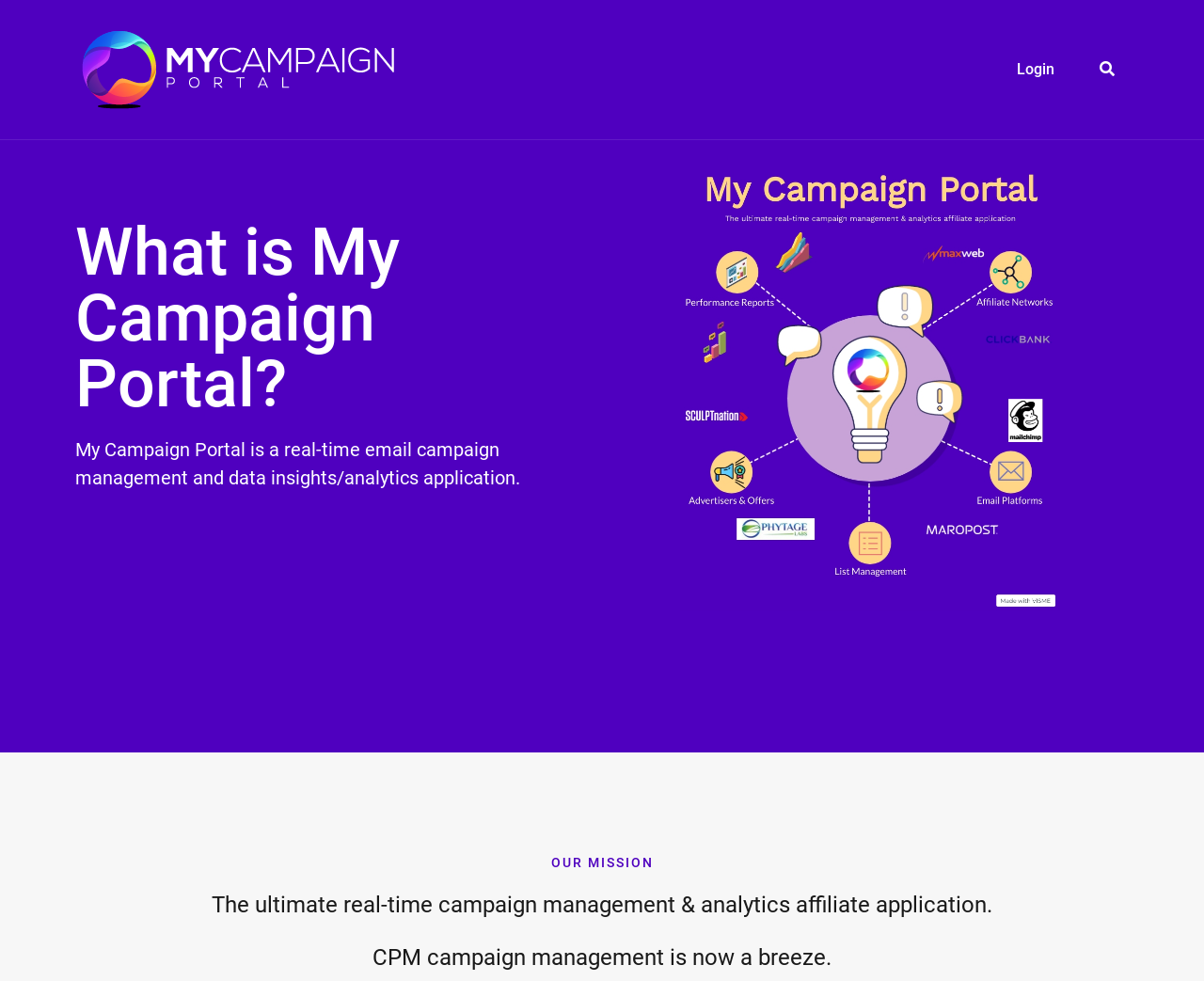Provide a brief response to the question below using a single word or phrase: 
Is there a login feature on the webpage?

Yes